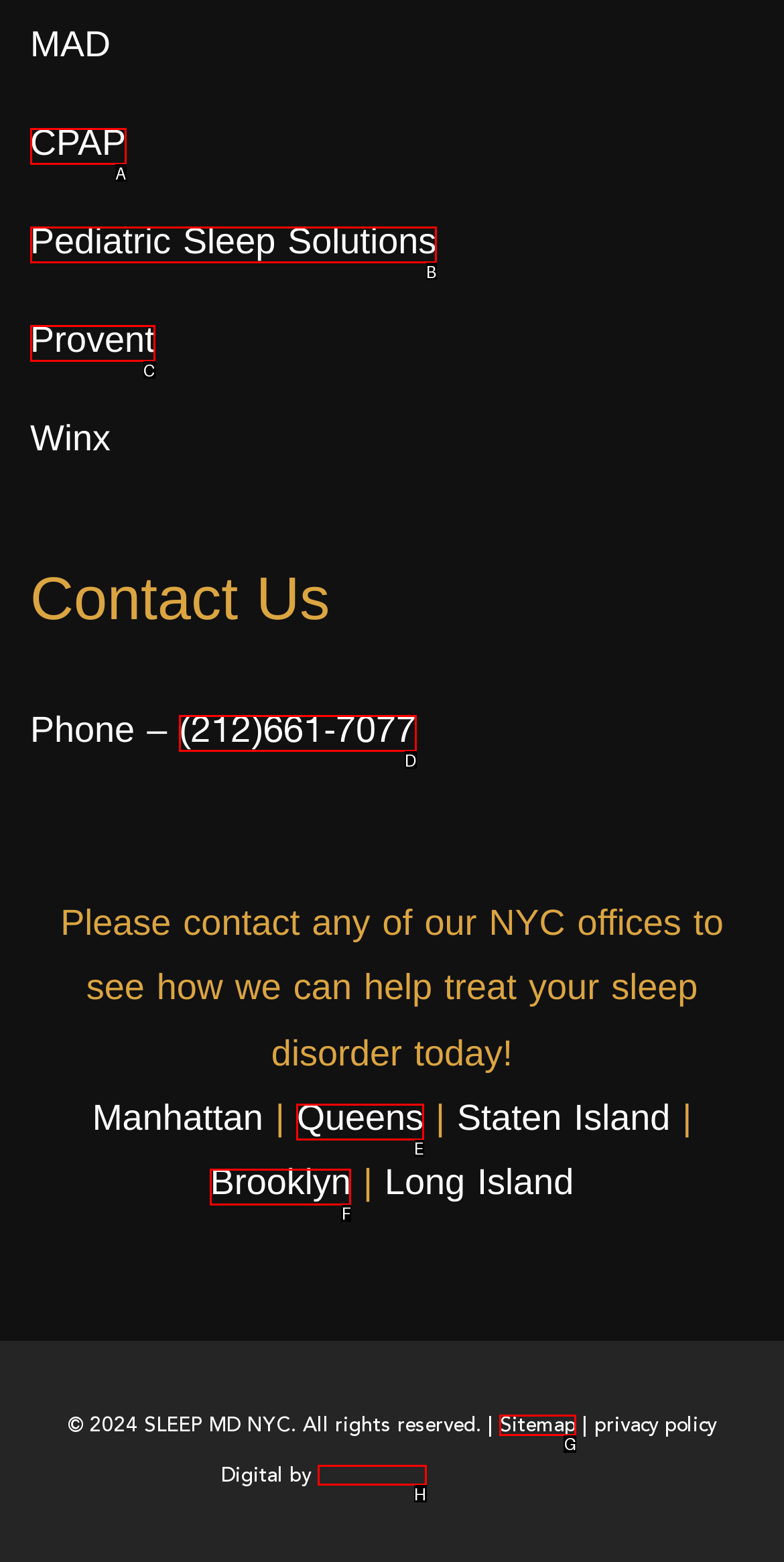Tell me which letter I should select to achieve the following goal: Check the sitemap
Answer with the corresponding letter from the provided options directly.

G